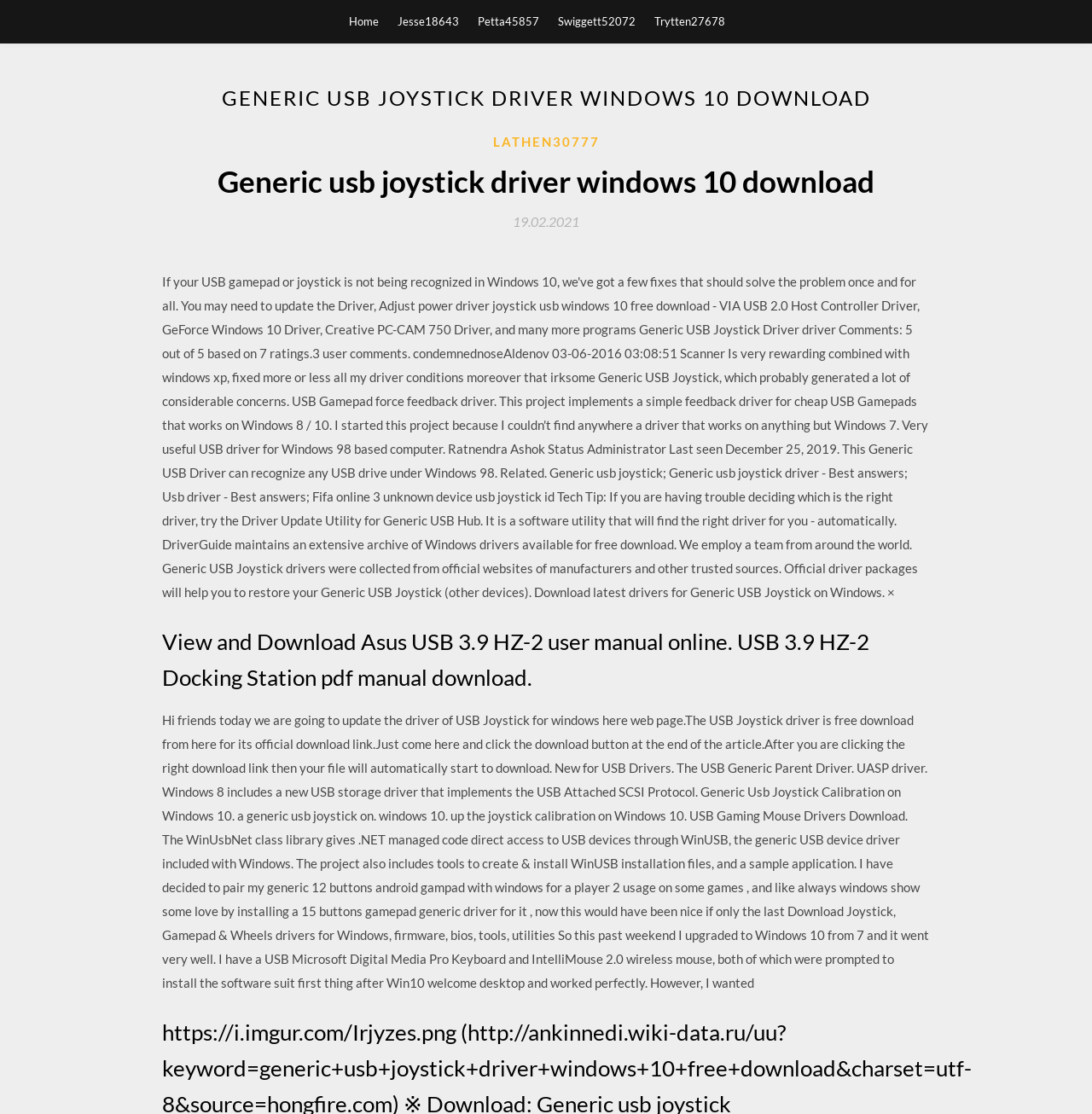What type of device is being discussed?
Based on the visual information, provide a detailed and comprehensive answer.

The webpage content mentions a USB joystick driver and its installation on Windows 10, indicating that the device being discussed is a USB joystick.